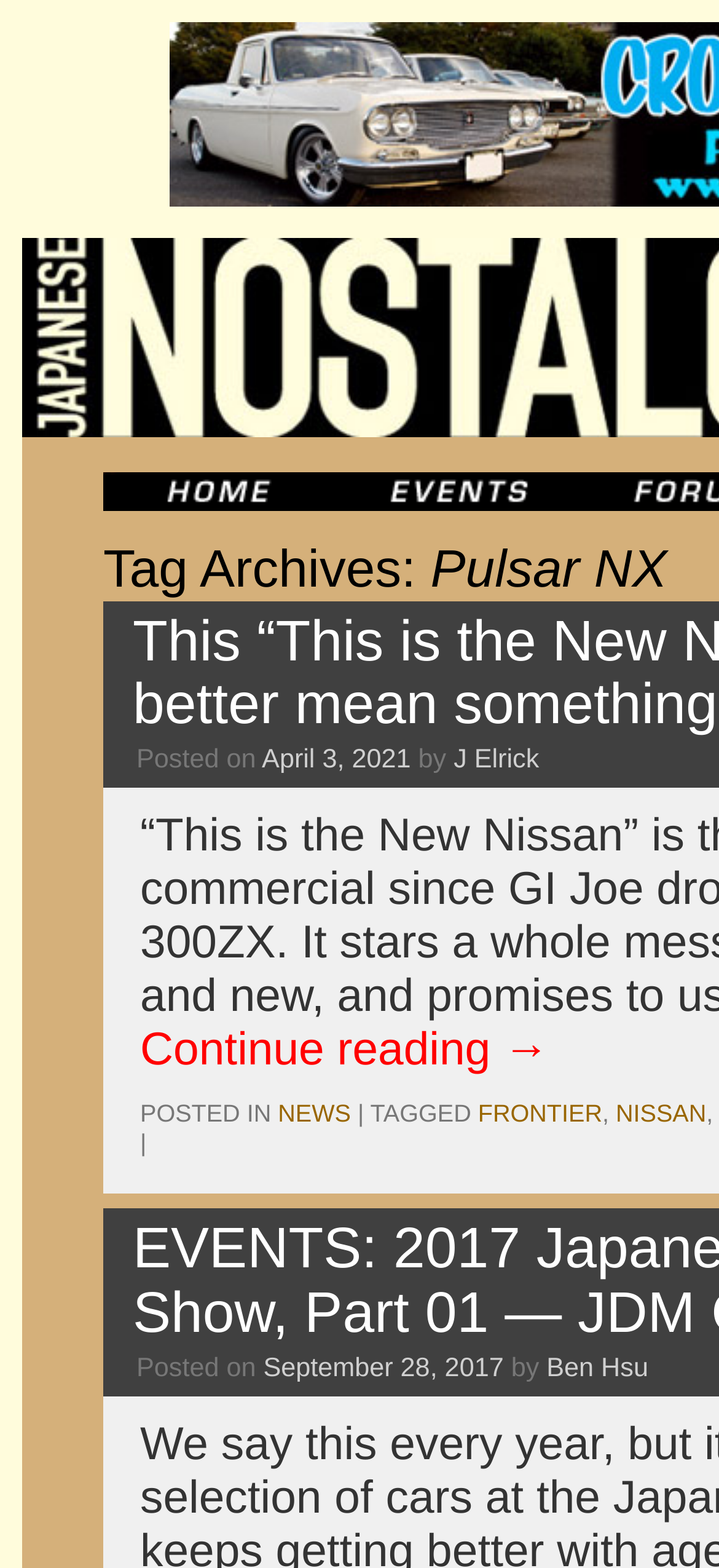Generate a thorough caption detailing the webpage content.

This webpage is about Japanese nostalgic cars, specifically featuring a Pulsar NX model. At the top, there are two links, "JNC Home" and "JNC Event Horizon", positioned side by side. Below these links, there is a section with a post's metadata, including the date "April 3, 2021", author "J Elrick", and a "Continue reading →" link. 

To the right of the metadata section, there are category labels "POSTED IN" and "TAGGED", followed by links "NEWS", "FRONTIER", and "NISSAN", separated by vertical bars. 

Further down, there is another section with similar metadata, including the date "September 28, 2017", author "Ben Hsu", but without a "Continue reading →" link. There are no images on the page.